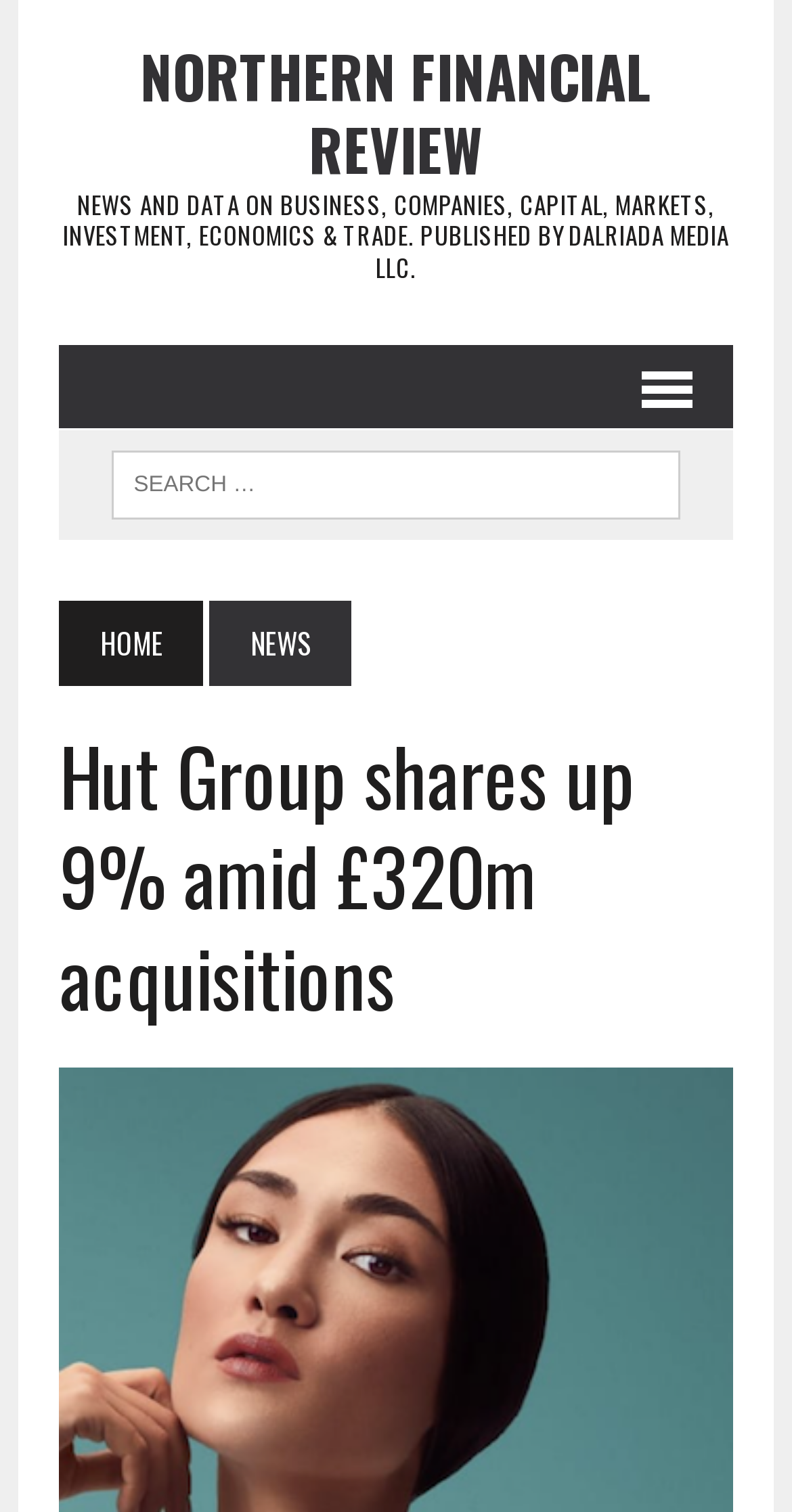What is the topic of the latest article? Examine the screenshot and reply using just one word or a brief phrase.

Hut Group shares